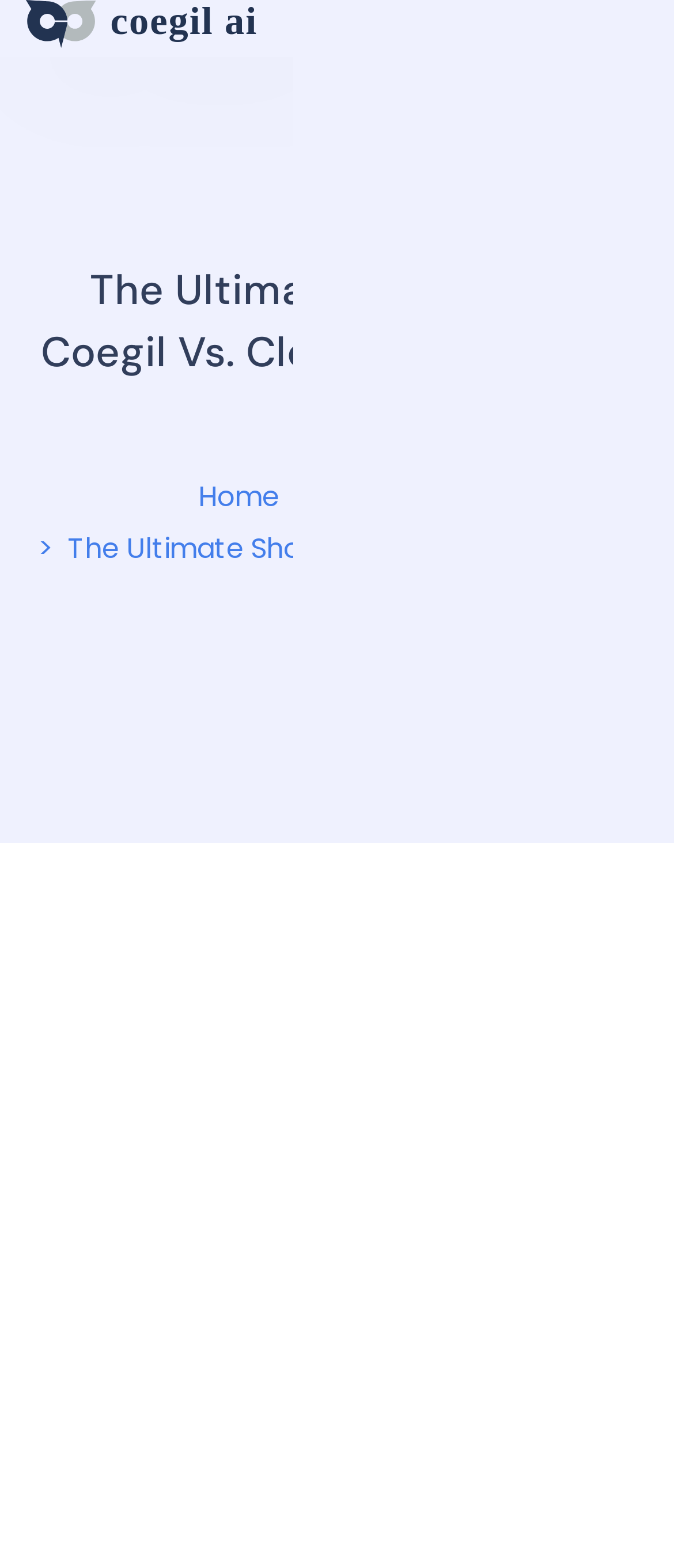What is the title of the first section?
Using the image, answer in one word or phrase.

Introduction